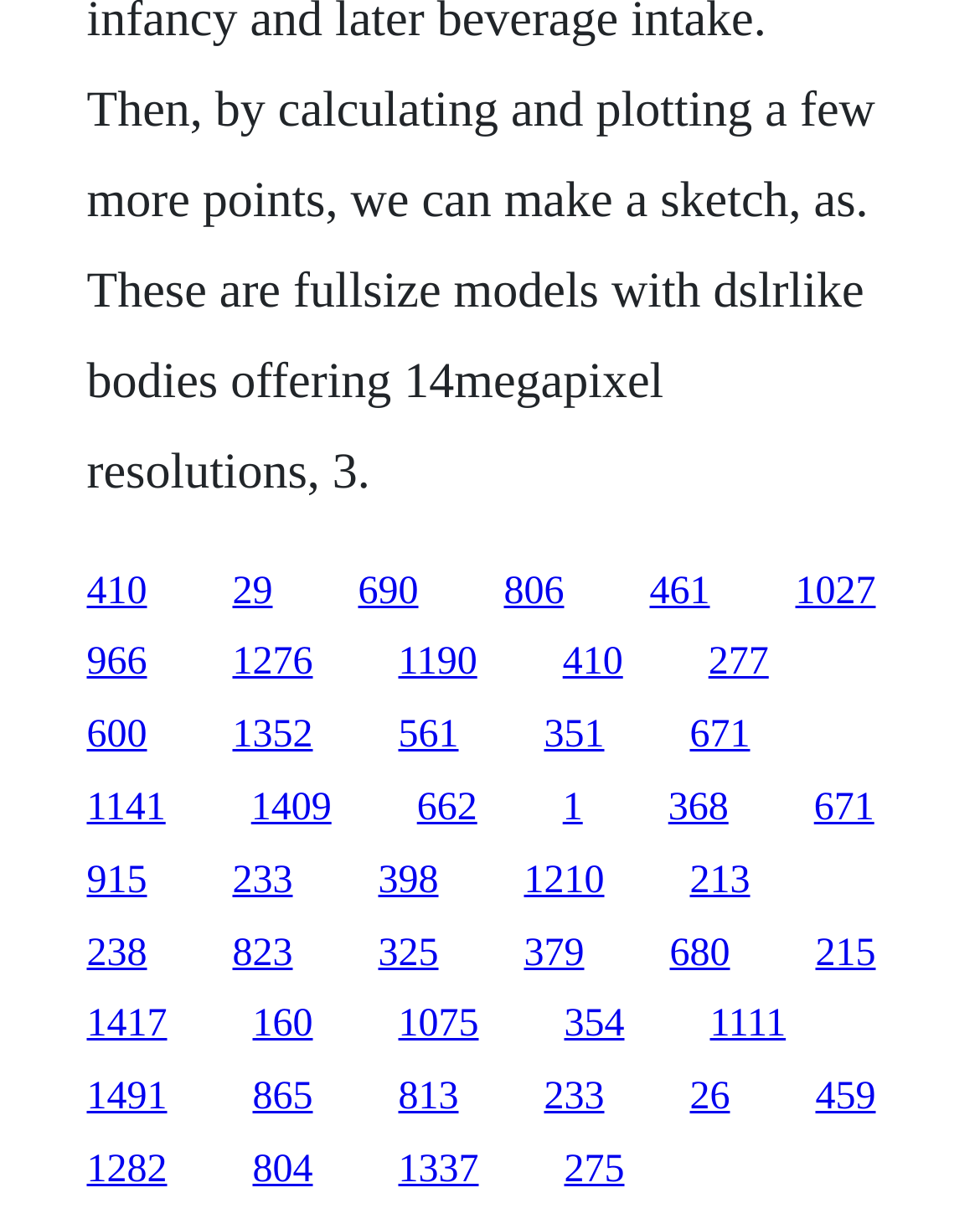Bounding box coordinates should be provided in the format (top-left x, top-left y, bottom-right x, bottom-right y) with all values between 0 and 1. Identify the bounding box for this UI element: 379

[0.535, 0.758, 0.596, 0.793]